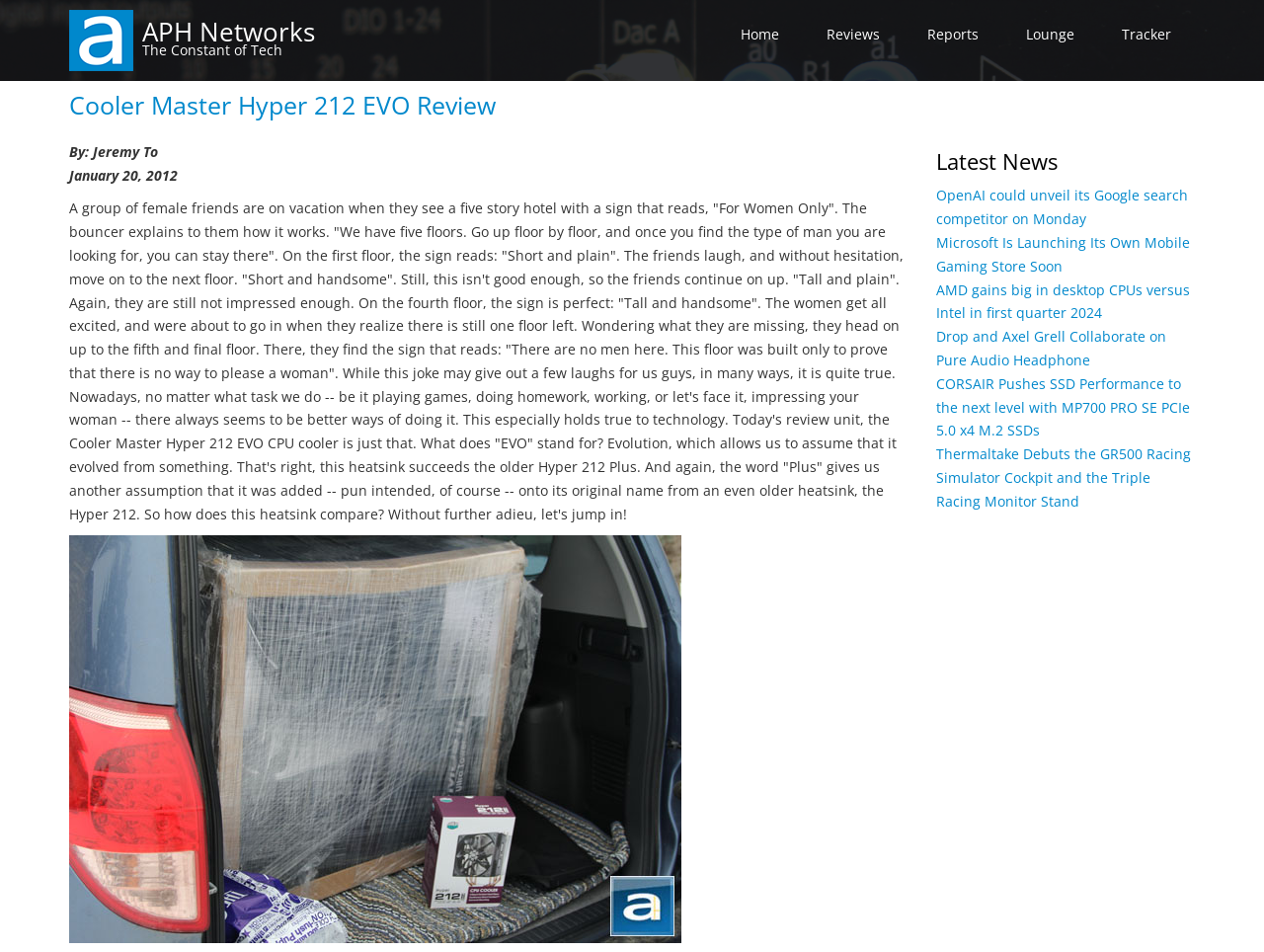Locate the bounding box coordinates of the element you need to click to accomplish the task described by this instruction: "Read the 'Cooler Master Hyper 212 EVO Review' article".

[0.055, 0.096, 0.945, 0.125]